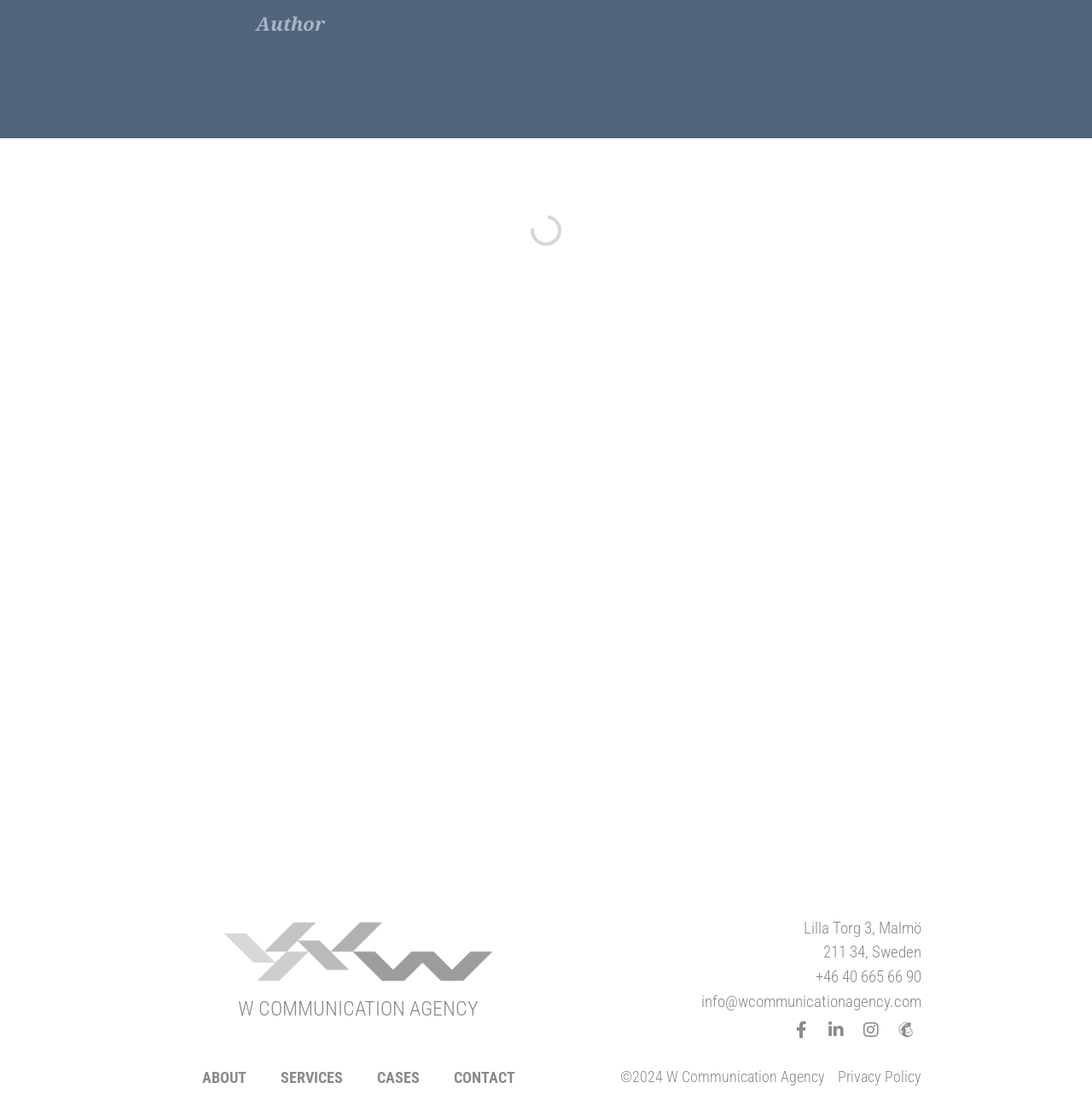What social media platforms are linked?
Please provide a comprehensive and detailed answer to the question.

The social media platforms linked can be found in the link elements with the text 'Facebook-f ', 'Linkedin-in ', 'Instagram ', and 'Mailchimp ' located at [0.72, 0.917, 0.748, 0.945], [0.752, 0.917, 0.78, 0.945], [0.784, 0.917, 0.812, 0.945], and [0.816, 0.917, 0.844, 0.945] respectively.